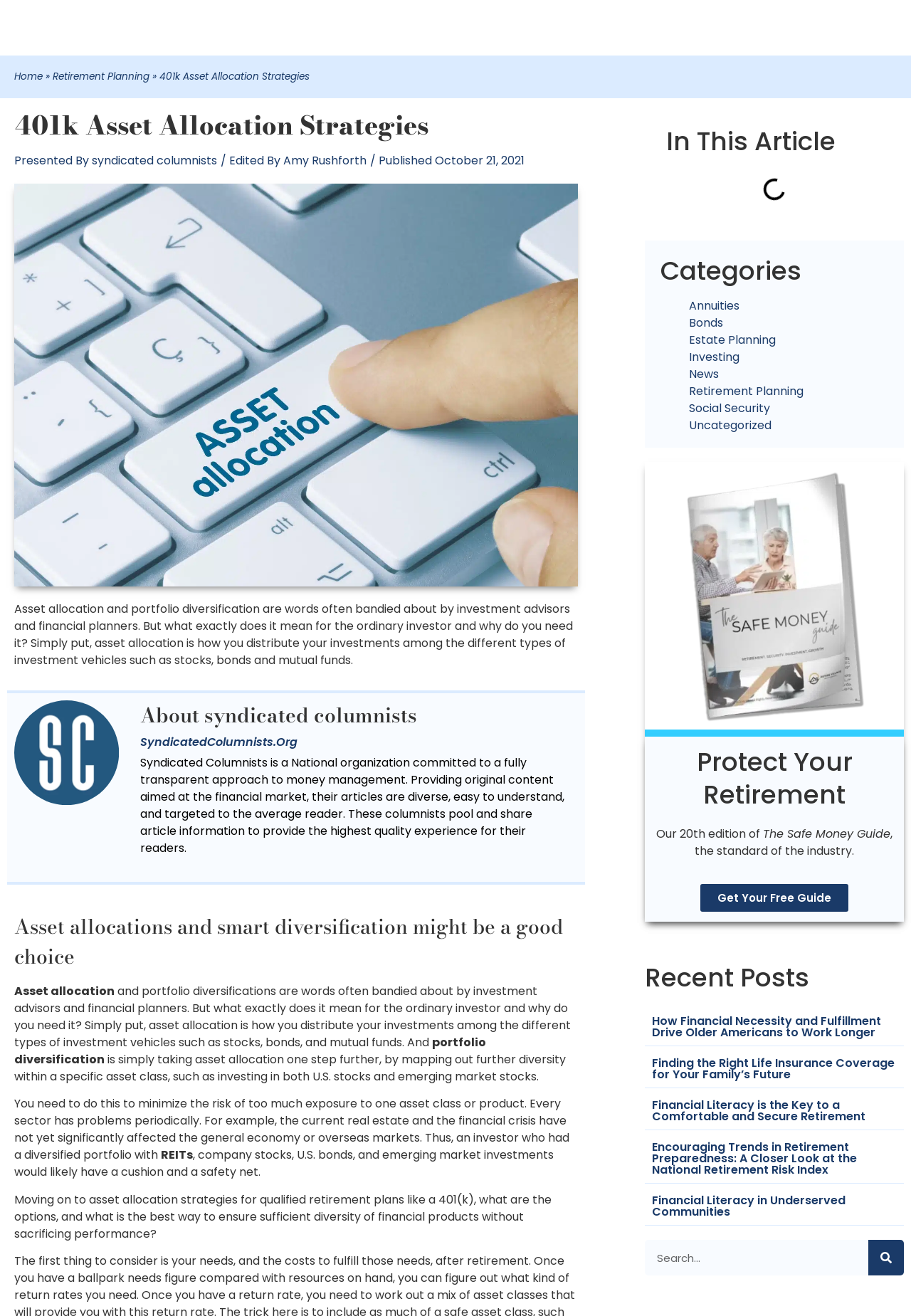What is the purpose of asset allocation?
Please respond to the question with as much detail as possible.

According to the webpage, asset allocation is how you distribute your investments among different types of investment vehicles, and the purpose of doing so is to minimize the risk of too much exposure to one asset class or product.